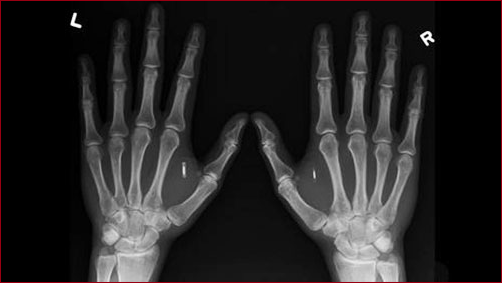Examine the image and give a thorough answer to the following question:
What is the purpose of the microchips?

The microchips implanted beneath the skin of both hands can perform various functions, such as unlocking doors and interacting with devices, demonstrating the intersection of biology and technology in modern society.